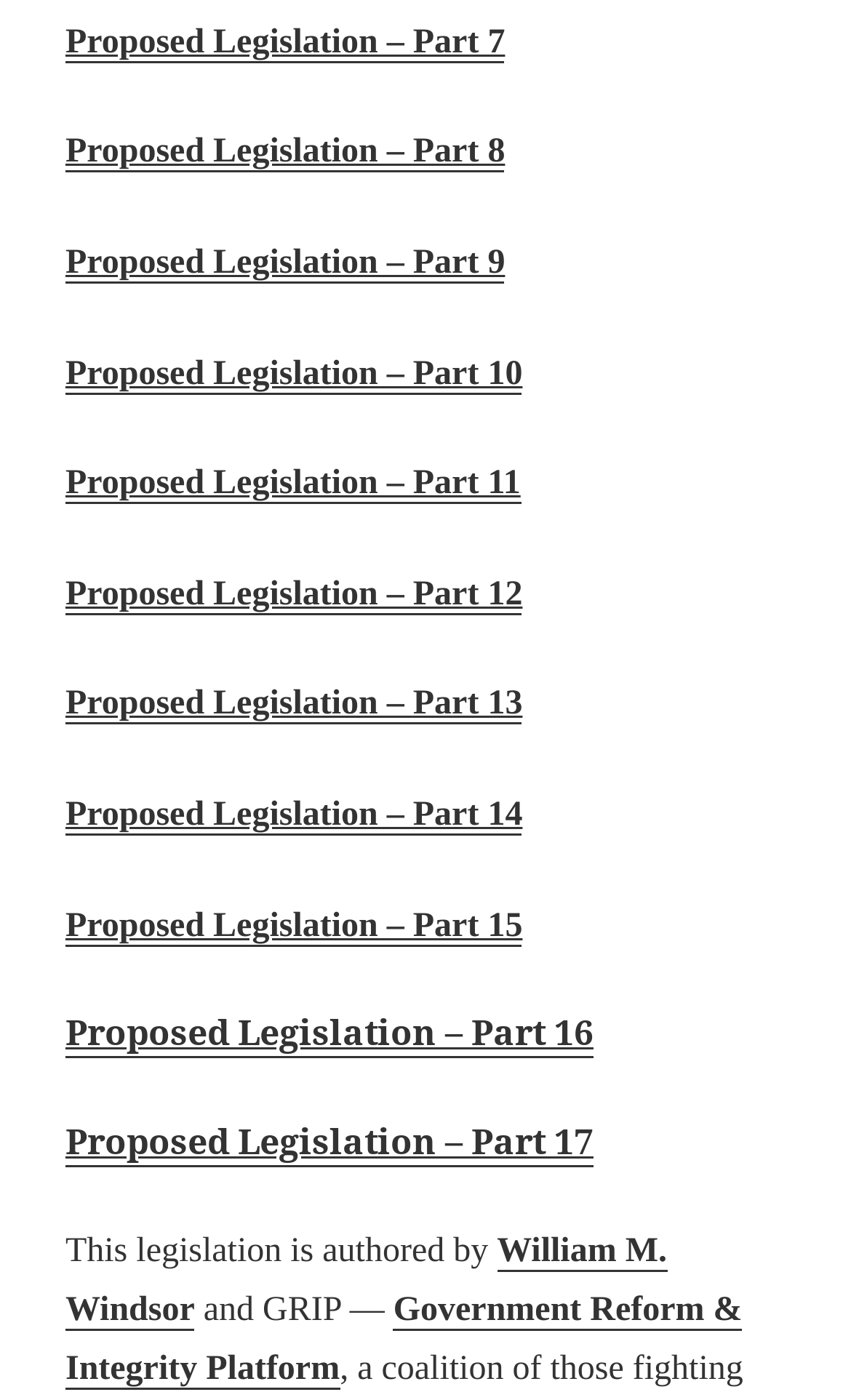Show the bounding box coordinates for the HTML element described as: "William M. Windsor".

[0.077, 0.881, 0.784, 0.951]